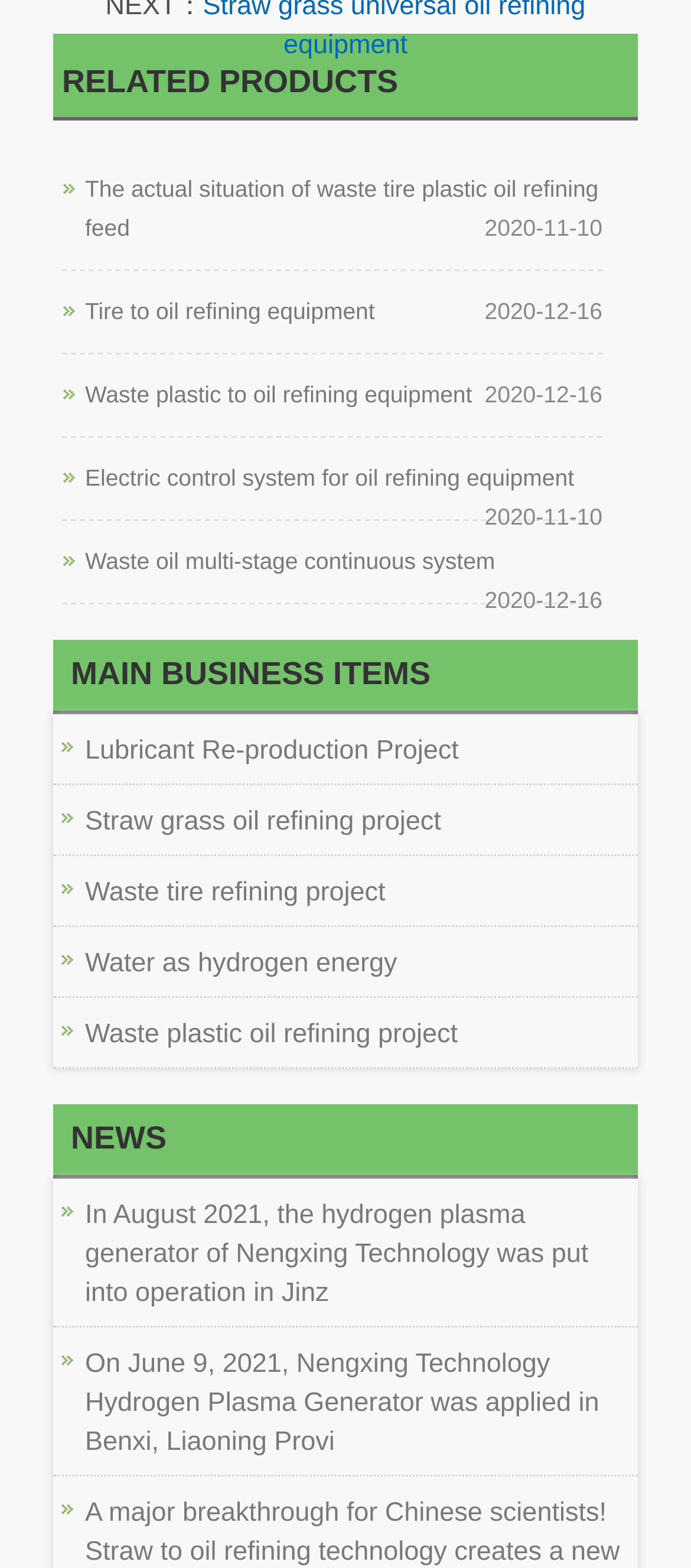Find and specify the bounding box coordinates that correspond to the clickable region for the instruction: "Learn about waste tire plastic oil refining feed".

[0.123, 0.112, 0.866, 0.154]